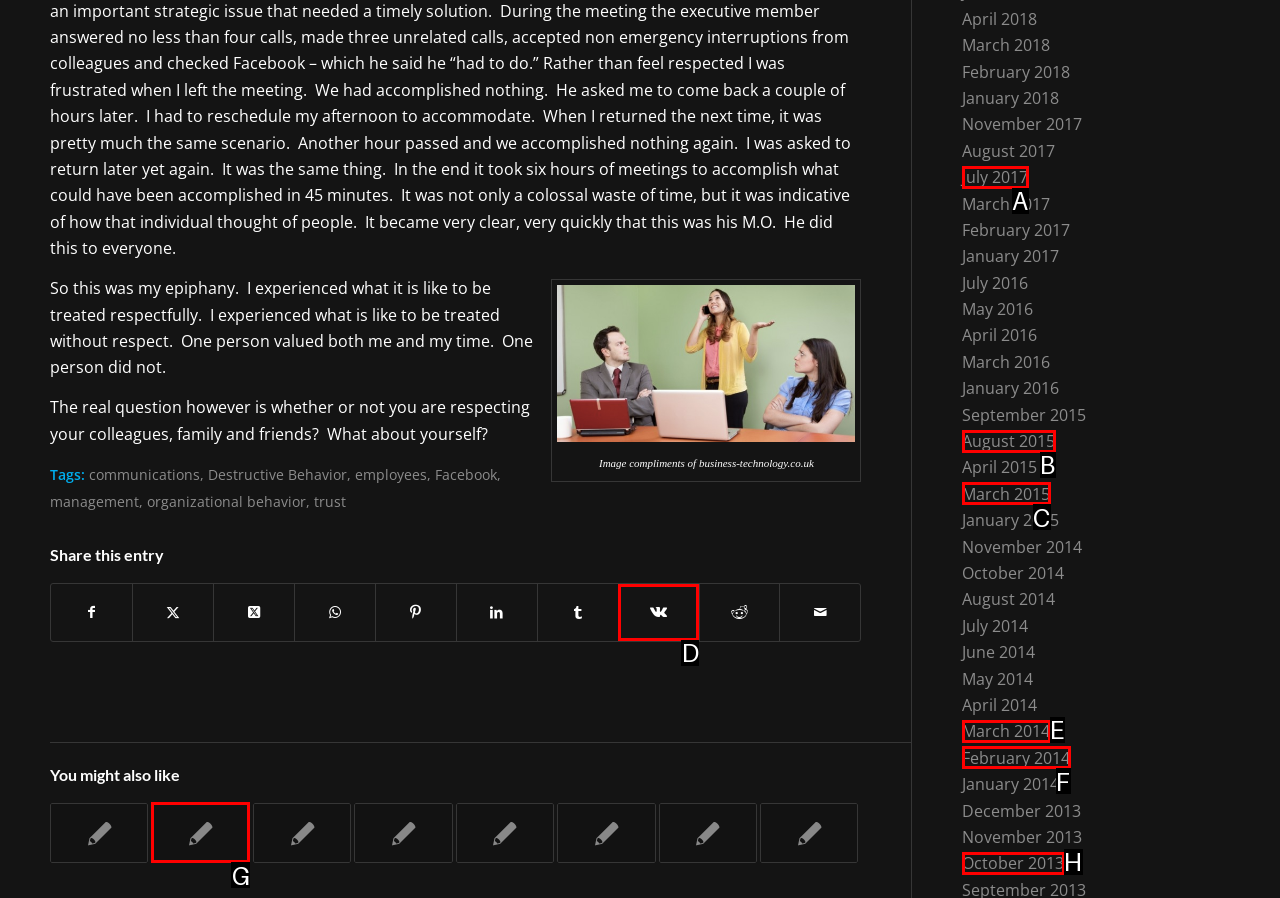Which lettered option should be clicked to achieve the task: Read the article about '6 Tips to Protect Your Personal Data, Including Your Digital Exhaust'? Choose from the given choices.

G